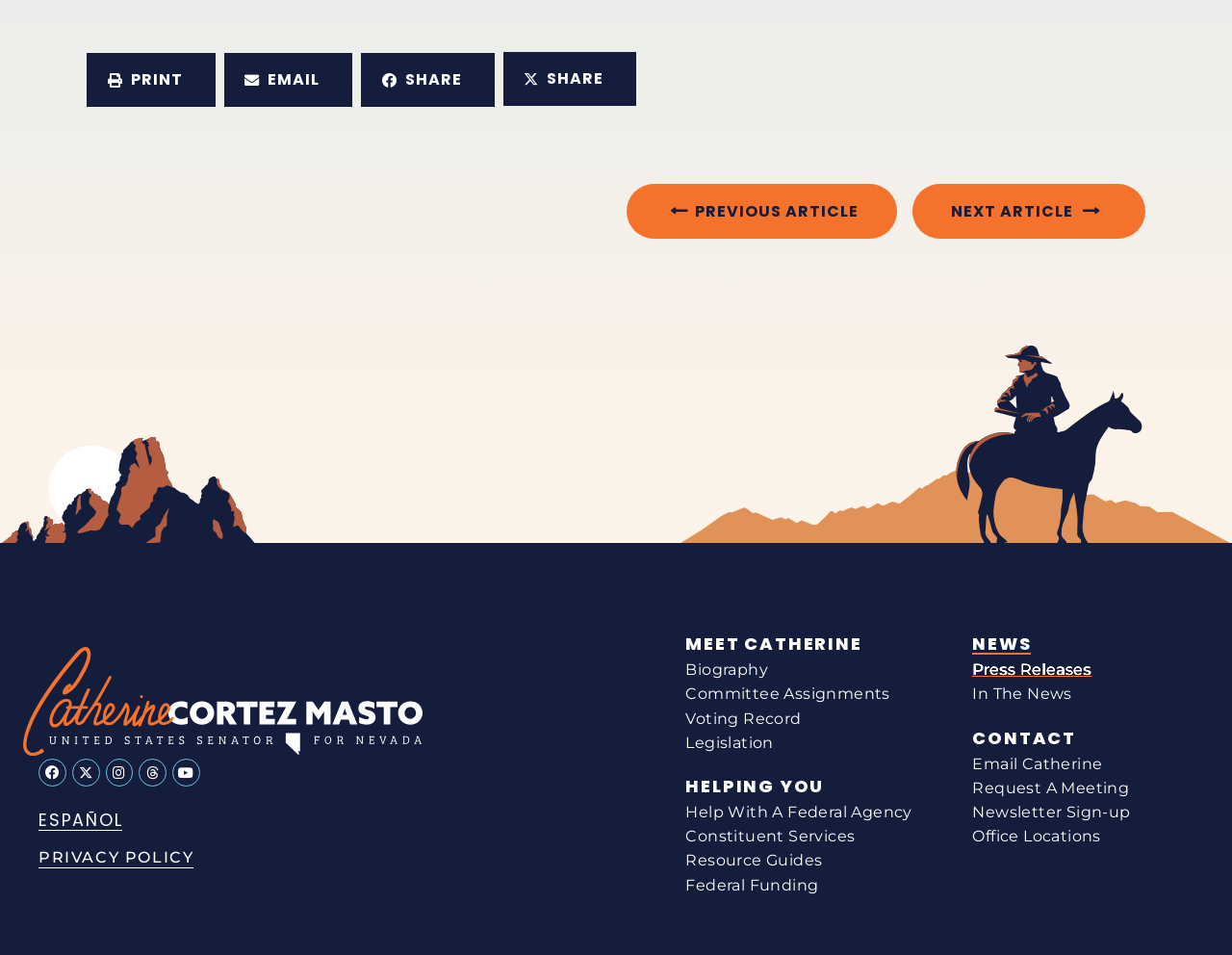Locate the bounding box coordinates of the clickable element to fulfill the following instruction: "Share on email". Provide the coordinates as four float numbers between 0 and 1 in the format [left, top, right, bottom].

[0.182, 0.056, 0.286, 0.112]